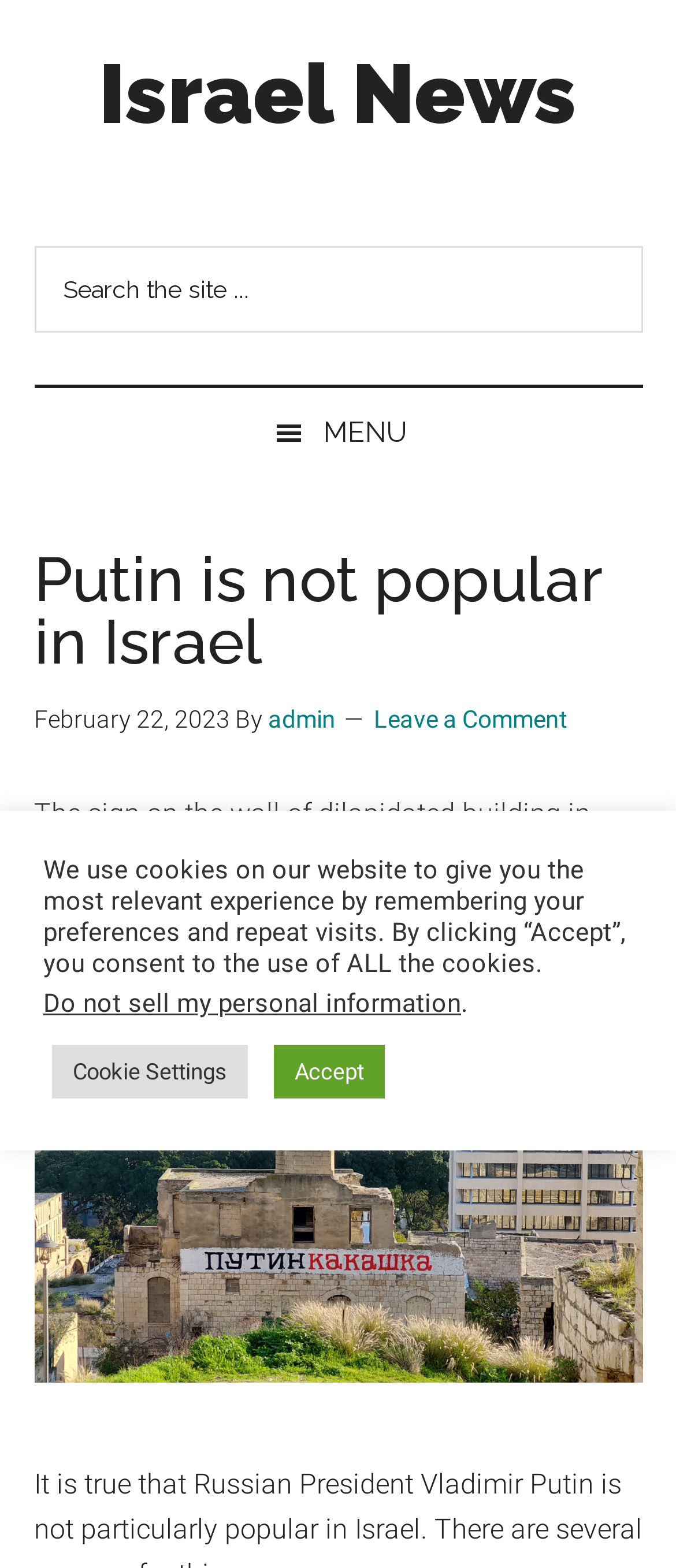Identify the text that serves as the heading for the webpage and generate it.

Putin is not popular in Israel